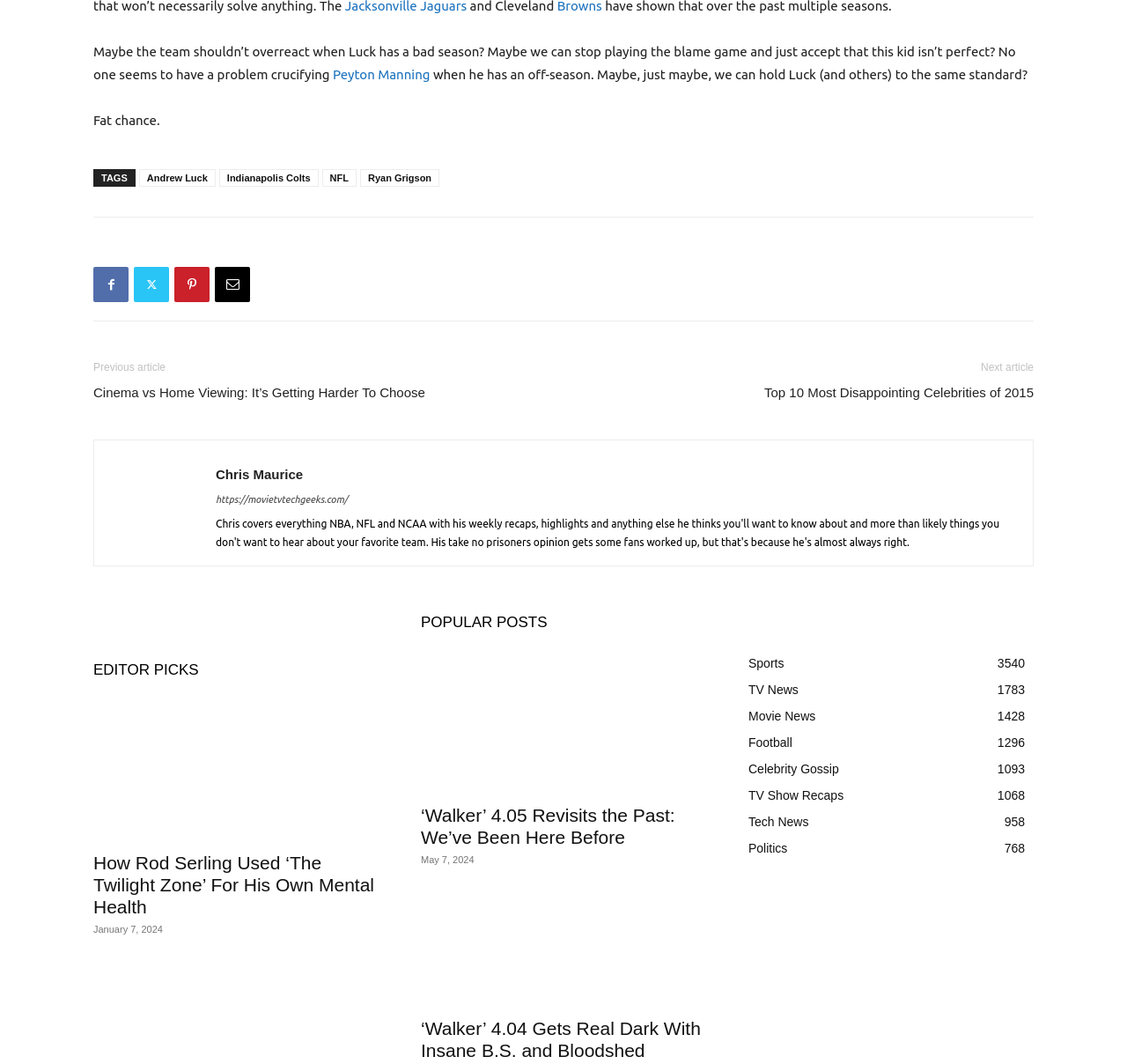Identify the bounding box coordinates of the part that should be clicked to carry out this instruction: "Click on the link 'Peyton Manning'".

[0.295, 0.063, 0.382, 0.077]